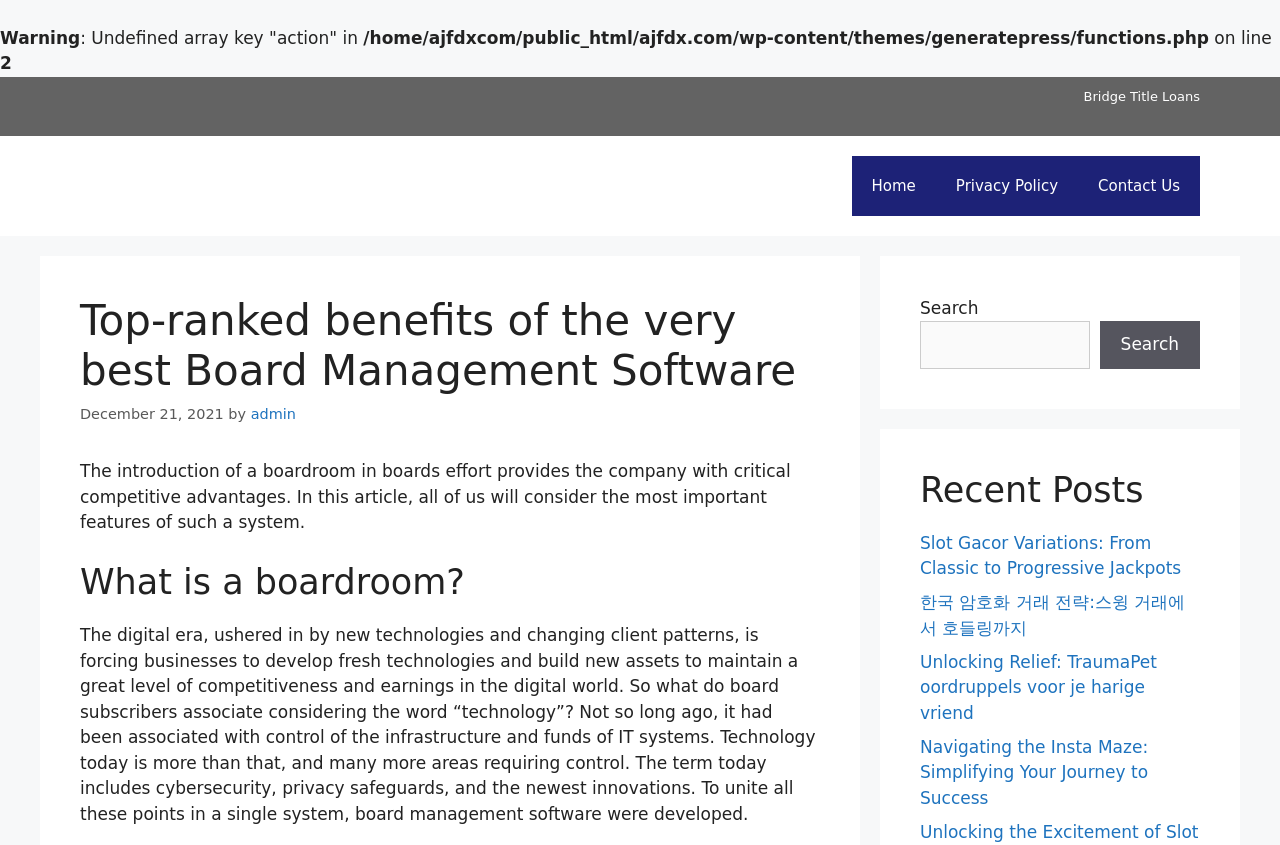Generate a thorough caption detailing the webpage content.

The webpage appears to be an article about the benefits of board management software. At the top of the page, there is a warning message with an error code and a file path, which may indicate a technical issue. Below this, there is a small text "2" and a complementary section with a link to "Bridge Title Loans".

The main content of the page is divided into sections. The top section has a banner with a link to the site "ajfdx" and a navigation menu with links to "Home", "Privacy Policy", and "Contact Us". Below this, there is a heading that reads "Top-ranked benefits of the very best Board Management Software" followed by a timestamp "December 21, 2021" and the author's name "admin".

The main article begins with an introductory paragraph that explains how the introduction of a boardroom in boards effort provides companies with critical competitive advantages. The article then asks the question "What is a boardroom?" and provides a lengthy response that discusses the evolution of technology and its impact on businesses.

The article continues with a section that appears to be a list of recent posts, with links to four different articles on various topics, including slot games, cryptocurrency trading, pet care, and social media success.

On the right side of the page, there is a search bar with a button and a heading that reads "Recent Posts". There is also a complementary section with a link to "Bridge Title Loans" and a banner that reads "Site".